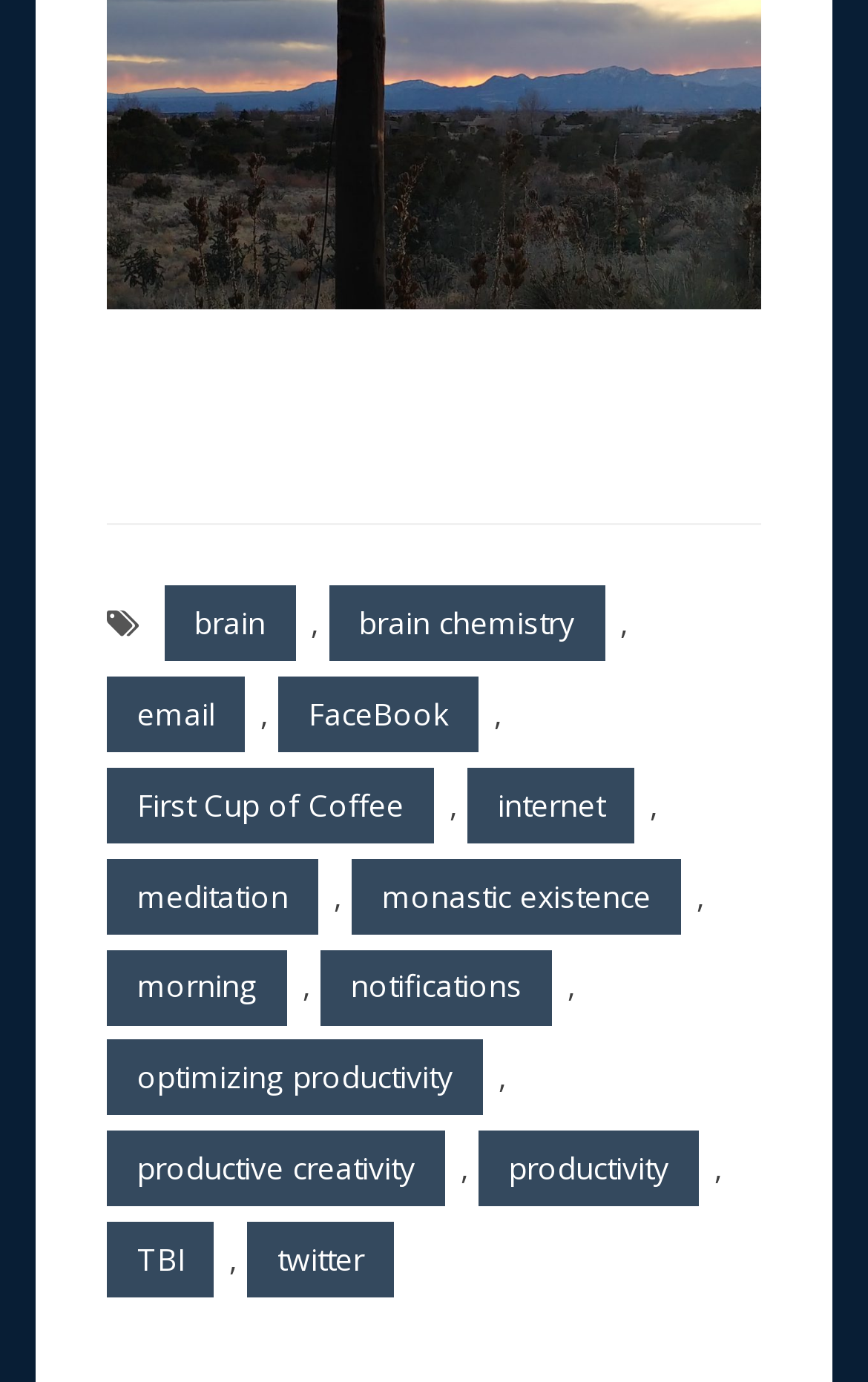Are there any commas in the footer?
Please provide a single word or phrase as your answer based on the screenshot.

yes